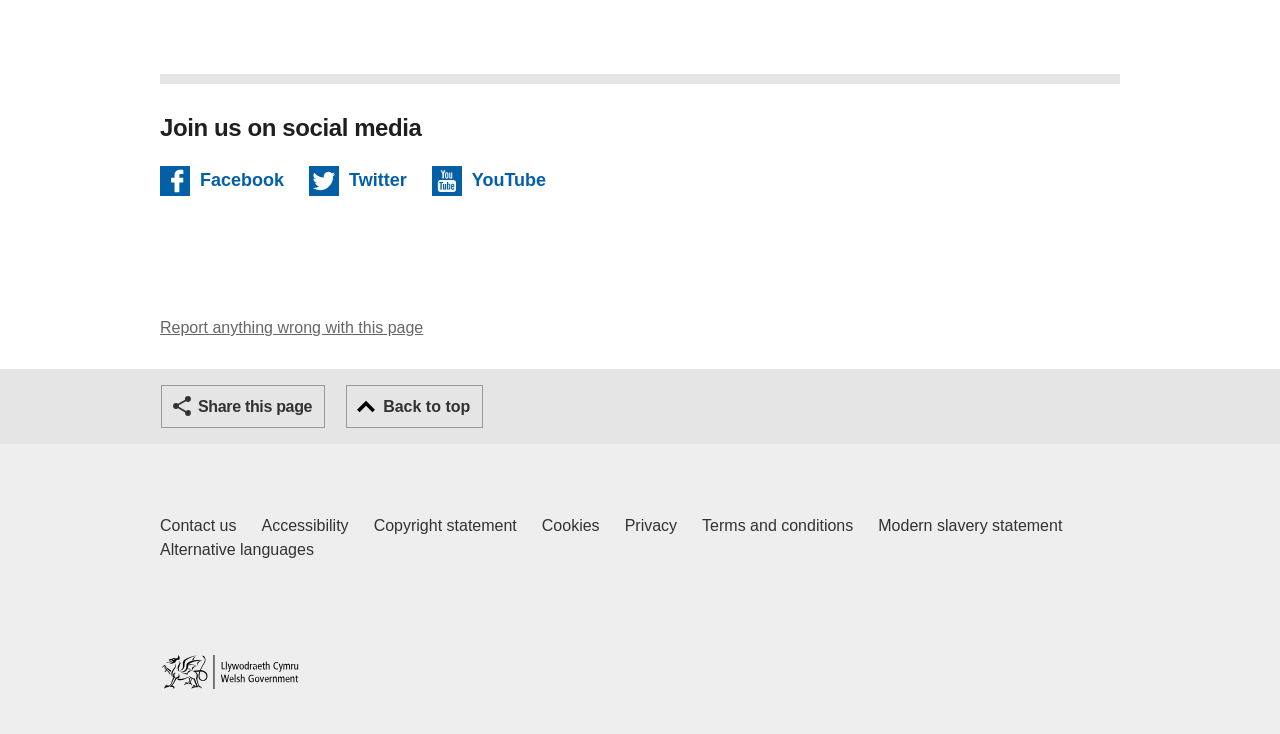How many footer links are available?
Answer the question with a single word or phrase by looking at the picture.

9